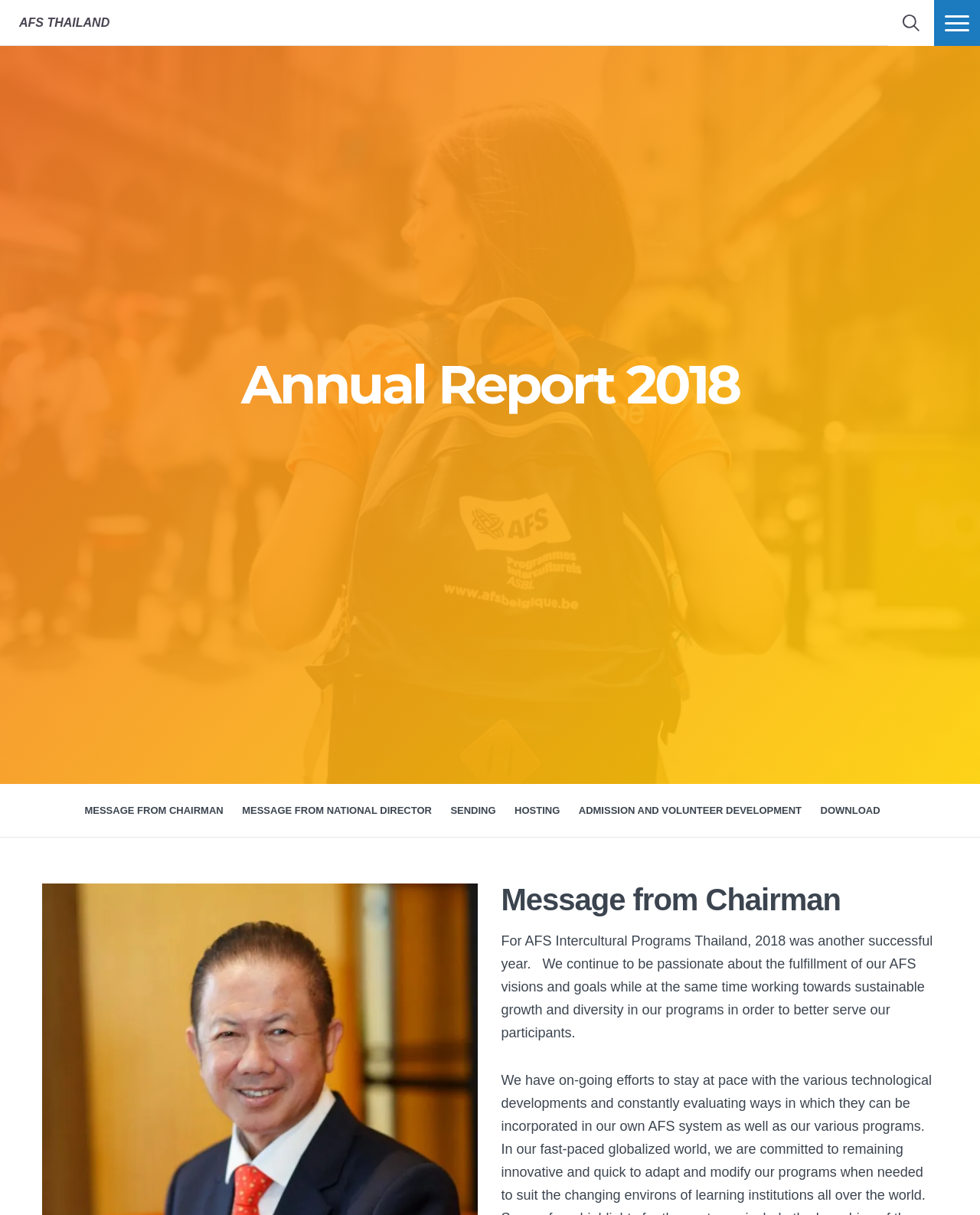Show the bounding box coordinates of the element that should be clicked to complete the task: "Read the message from the chairman".

[0.511, 0.727, 0.956, 0.754]